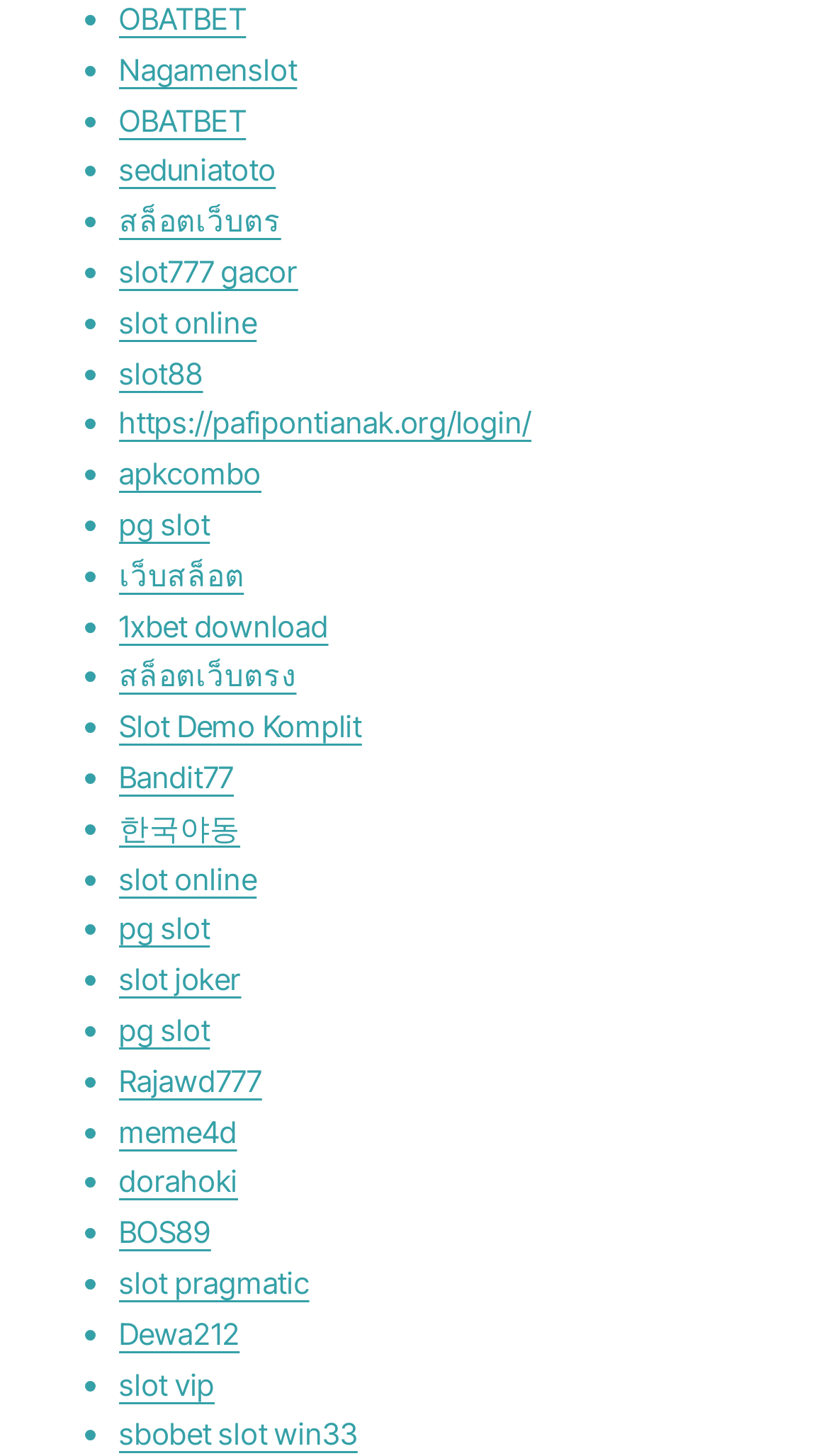Answer the question below in one word or phrase:
Are there any list markers on the webpage?

Yes